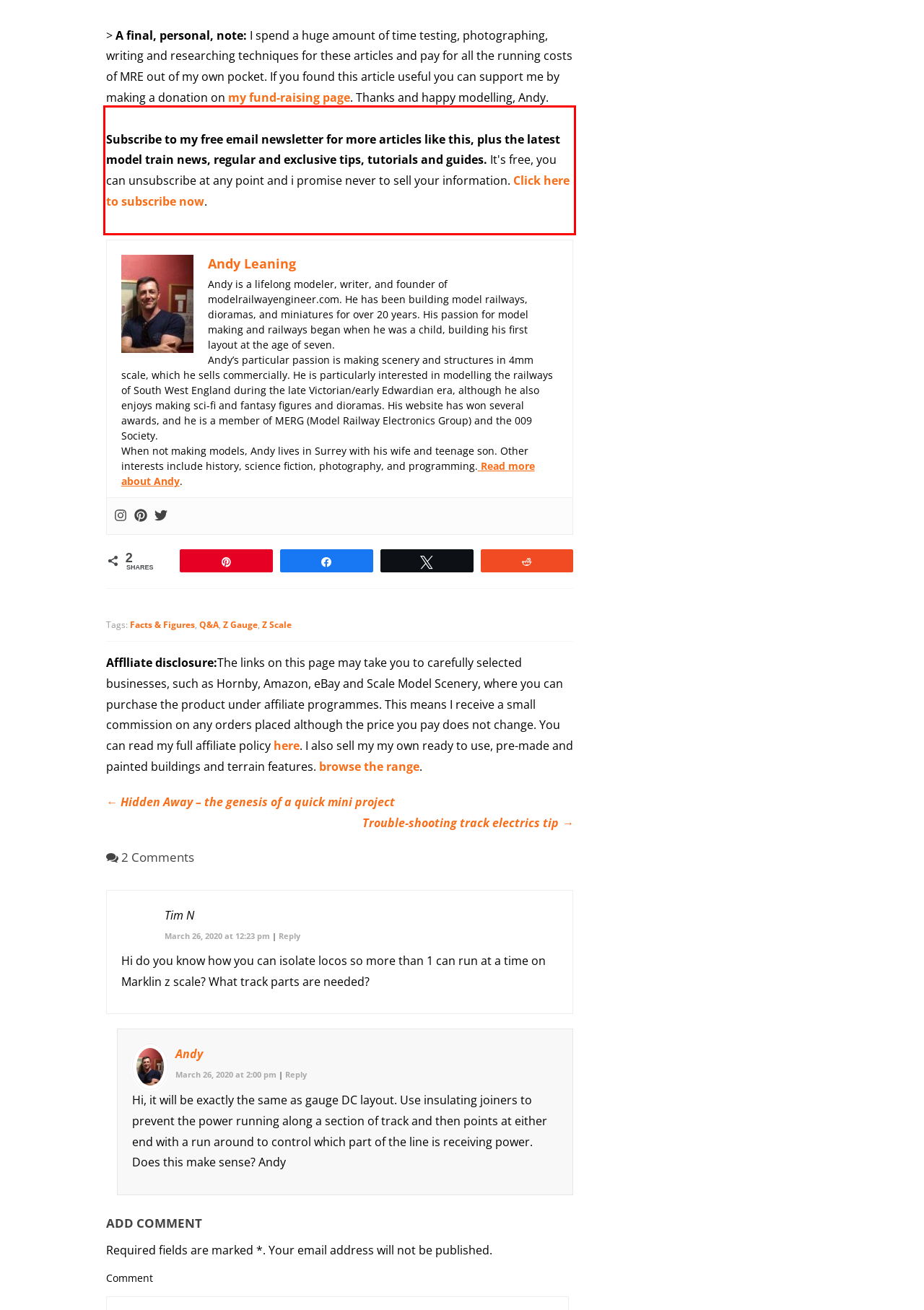Examine the screenshot of the webpage, locate the red bounding box, and generate the text contained within it.

Subscribe to my free email newsletter for more articles like this, plus the latest model train news, regular and exclusive tips, tutorials and guides. It's free, you can unsubscribe at any point and i promise never to sell your information. Click here to subscribe now.